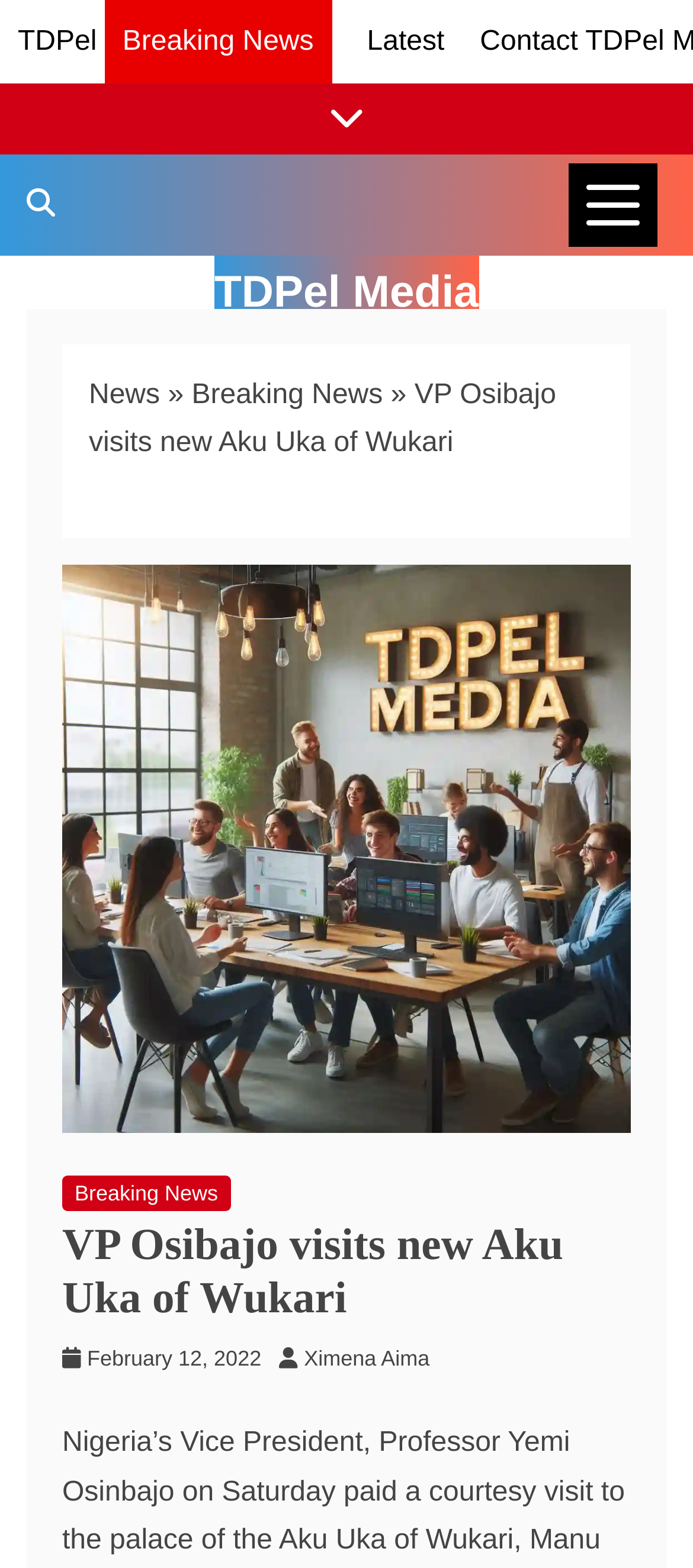When was the article published?
Provide a thorough and detailed answer to the question.

I found the publication date by looking at the link 'February 12, 2022' located below the article's title and author.